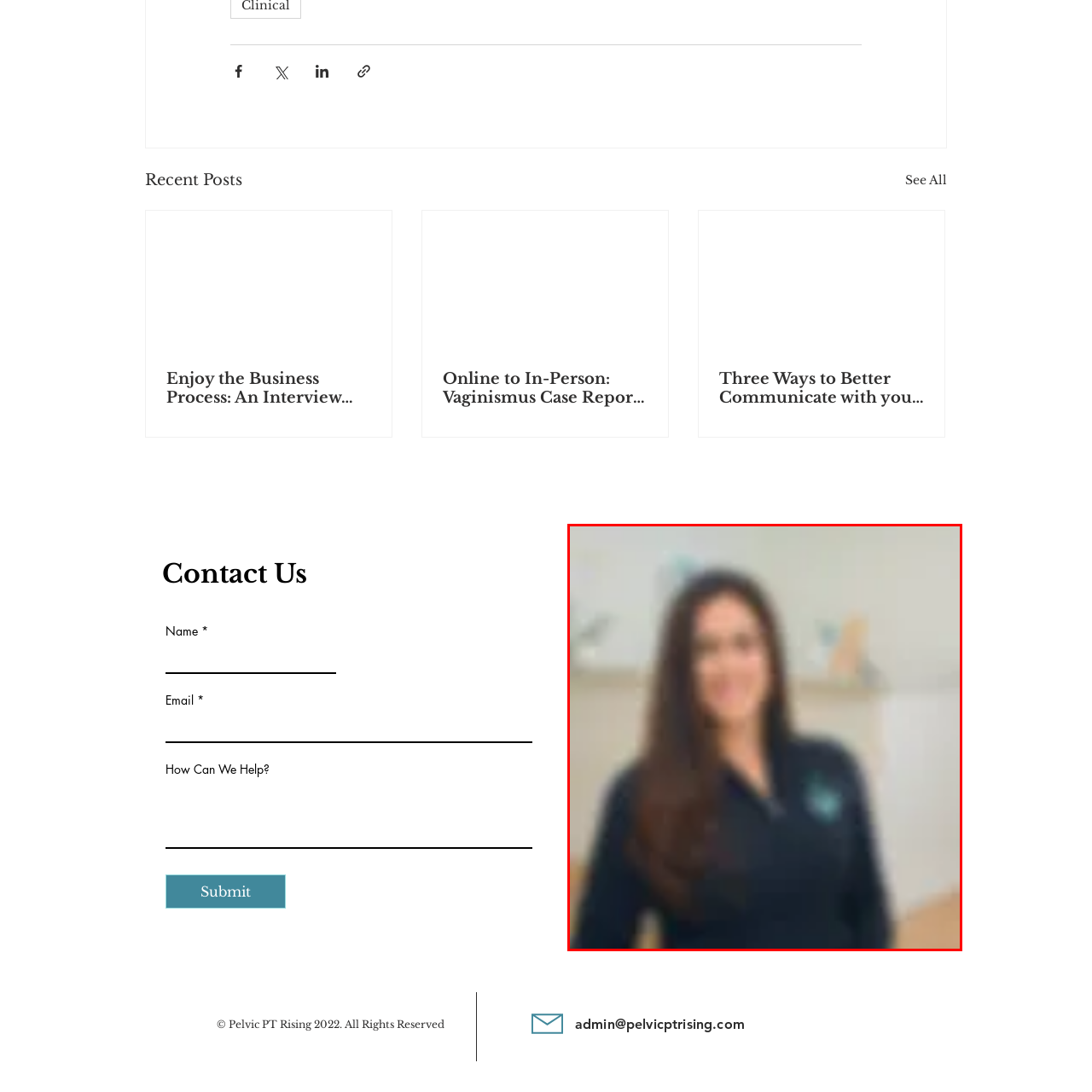Analyze the image surrounded by the red outline and answer the ensuing question with as much detail as possible based on the image:
What is the atmosphere of the setting?

The atmosphere of the setting is welcoming and professional, as inferred from the light and neutral colors in the background and the minimalist decor. The blurred elements in the background suggest a clinical or office environment, which further reinforces the professional atmosphere.